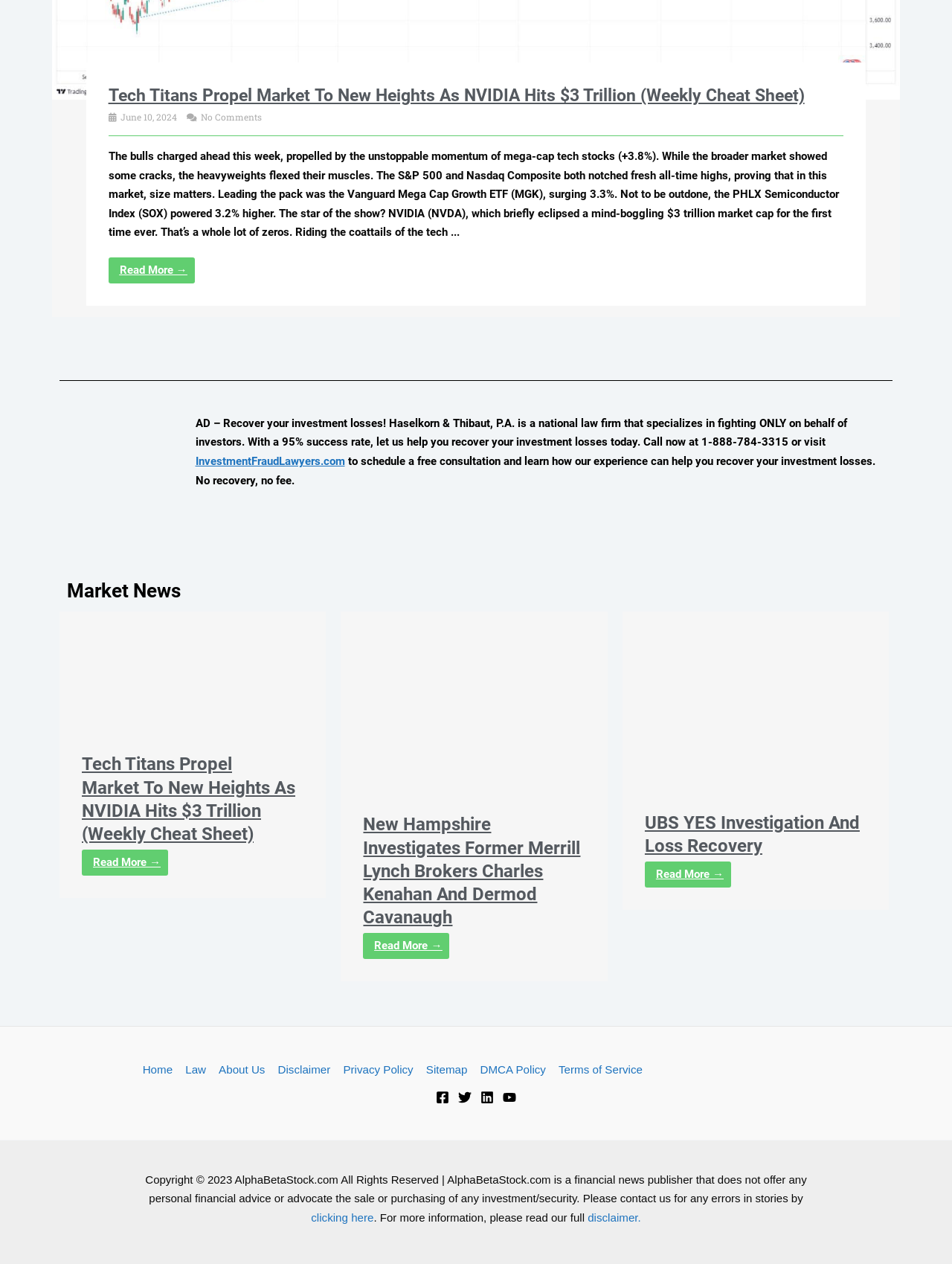Could you indicate the bounding box coordinates of the region to click in order to complete this instruction: "Visit the home page".

[0.148, 0.839, 0.186, 0.854]